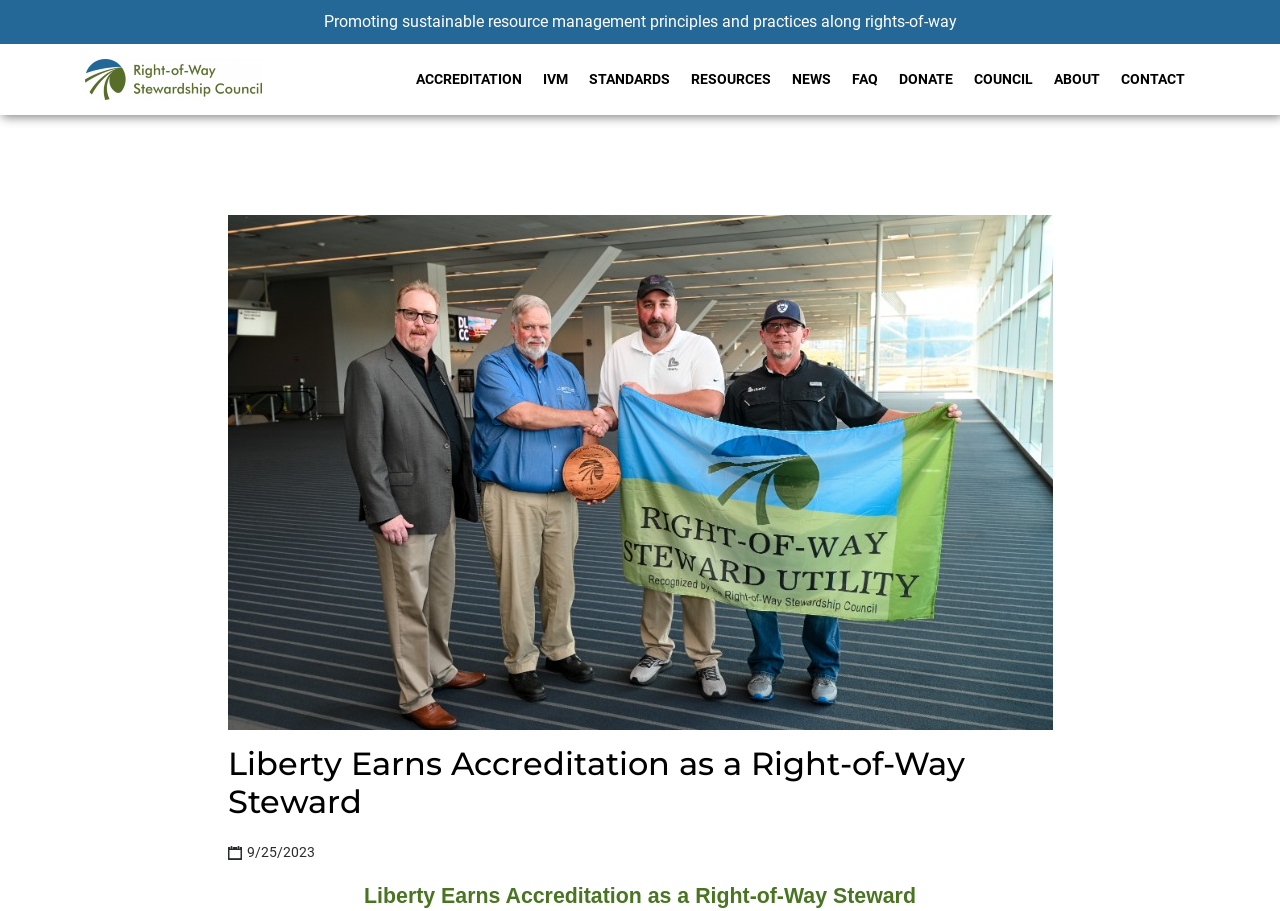Kindly provide the bounding box coordinates of the section you need to click on to fulfill the given instruction: "View accreditation information".

[0.317, 0.048, 0.416, 0.126]